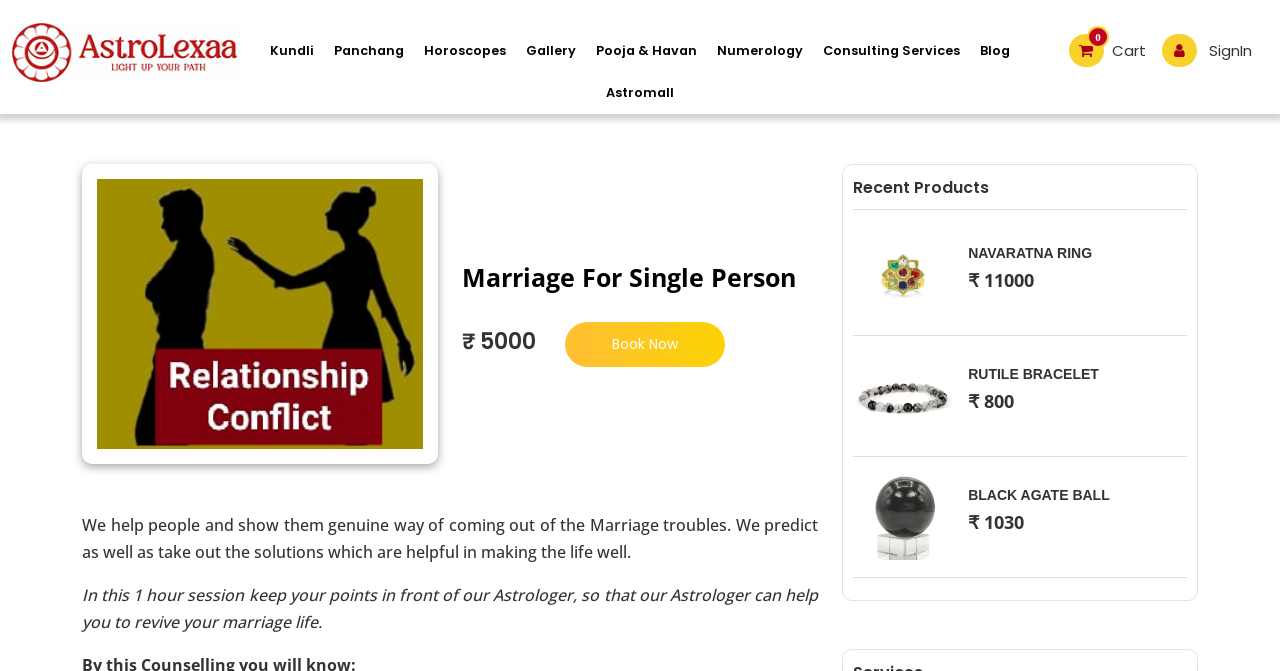Can you find the bounding box coordinates for the element that needs to be clicked to execute this instruction: "View Cart"? The coordinates should be given as four float numbers between 0 and 1, i.e., [left, top, right, bottom].

[0.835, 0.059, 0.895, 0.09]